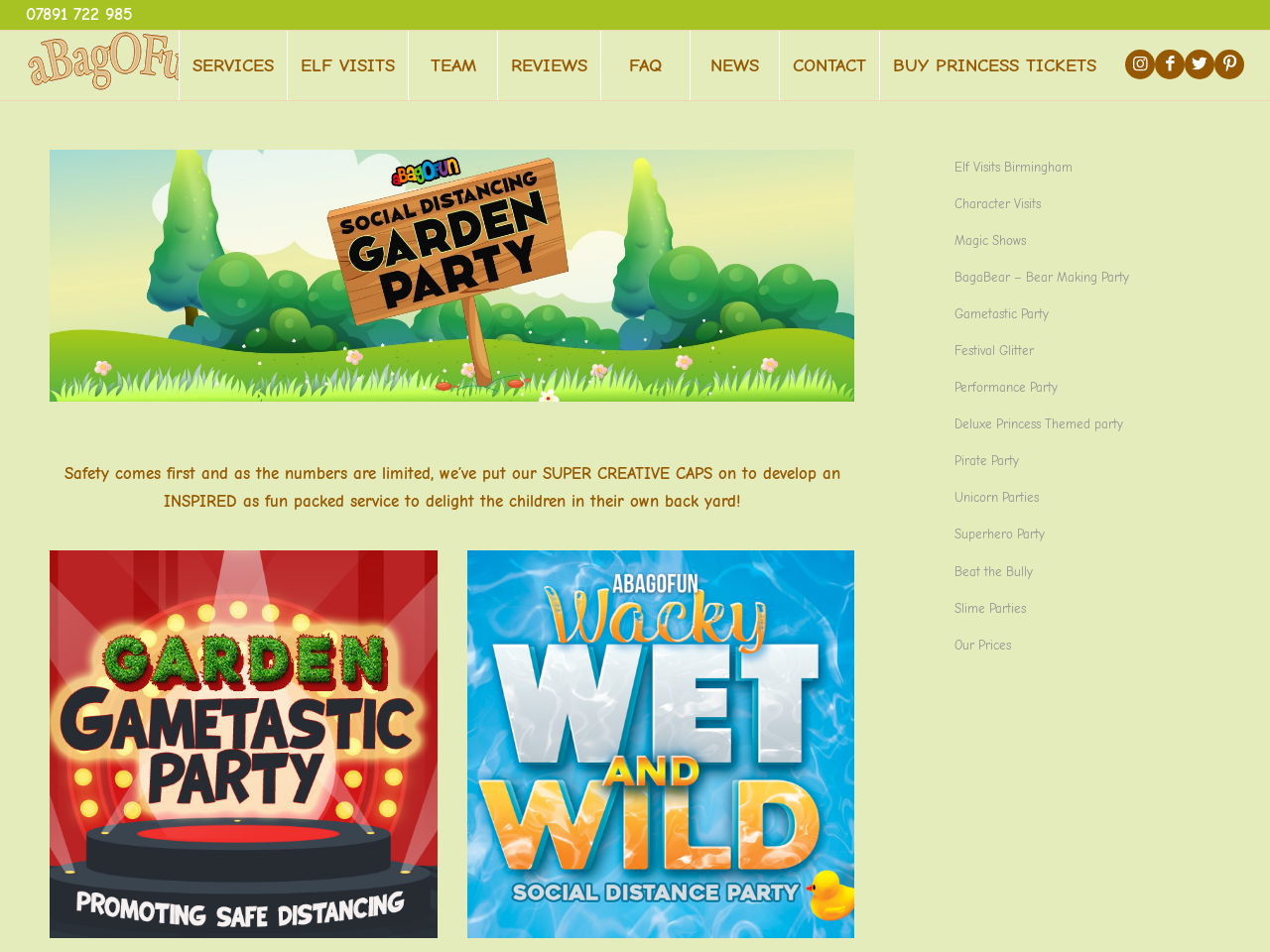What is the phone number to contact aBagoFun Entertainment?
Please ensure your answer to the question is detailed and covers all necessary aspects.

The phone number can be found at the top of the webpage, in the static text element with the bounding box coordinates [0.02, 0.004, 0.104, 0.026].